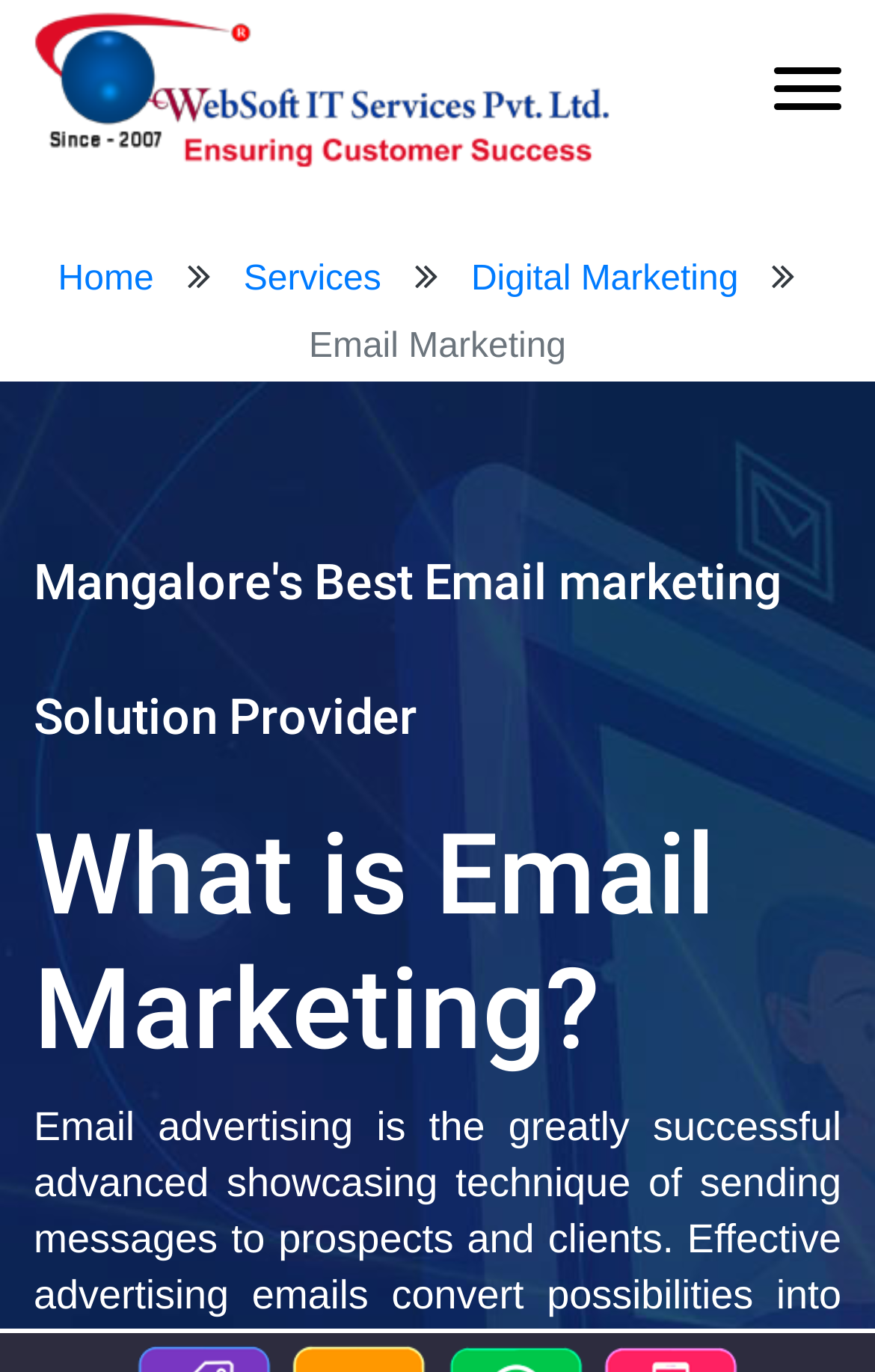Provide a one-word or one-phrase answer to the question:
What is the main service provided by this company?

Email Marketing